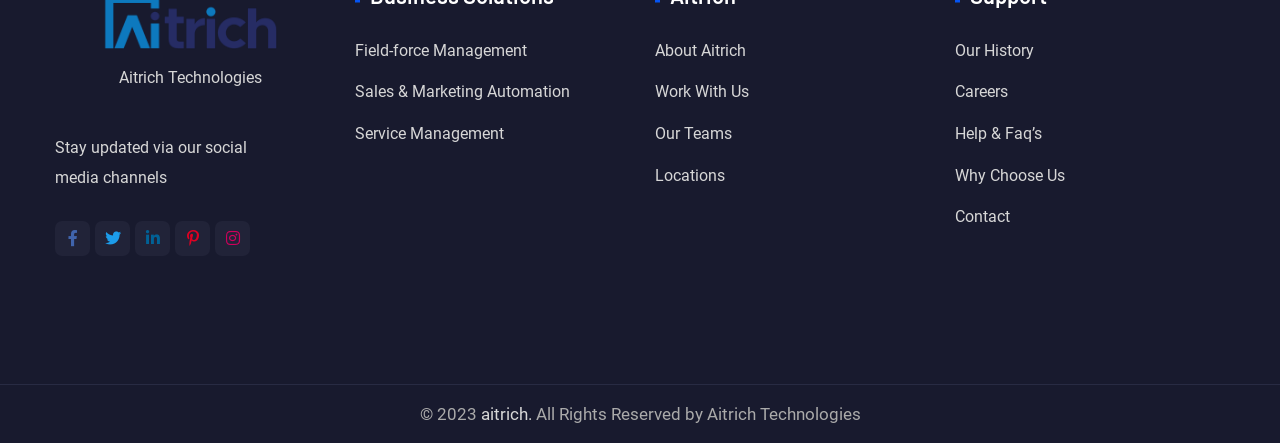Please locate the bounding box coordinates of the element that needs to be clicked to achieve the following instruction: "Contact Aitrich". The coordinates should be four float numbers between 0 and 1, i.e., [left, top, right, bottom].

[0.746, 0.461, 0.789, 0.519]